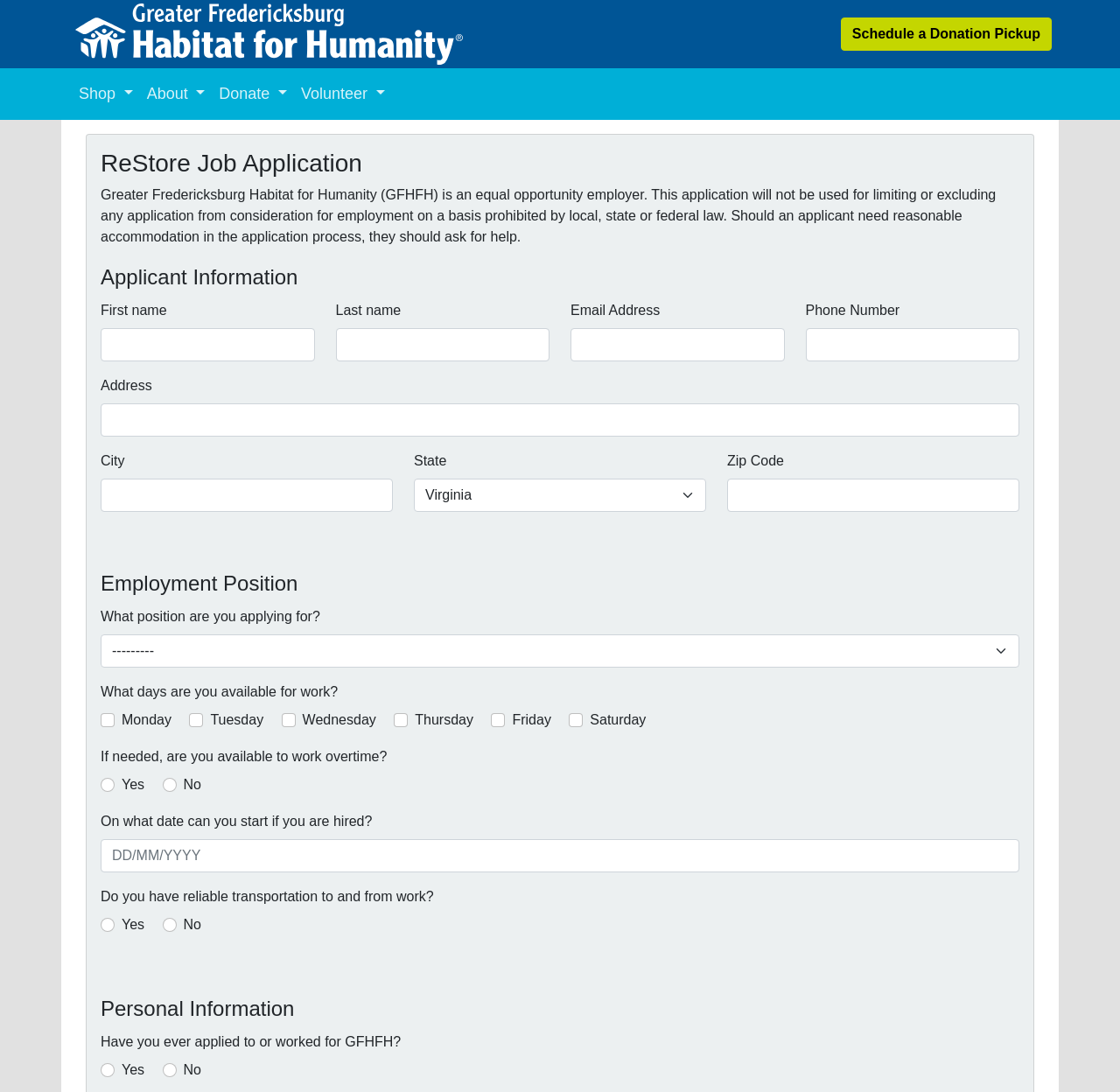Create an elaborate caption that covers all aspects of the webpage.

The webpage is a job application form for the Greater Fredericksburg Habitat for Humanity ReStore. At the top left, there is a link to the organization's website, accompanied by an image of the organization's logo. On the top right, there are several links, including "Schedule a Donation Pickup", "Shop", "About", "Donate", and "Volunteer".

Below the top navigation, there is a heading that reads "ReStore Job Application". A paragraph of text explains that the organization is an equal opportunity employer and provides information about the application process.

The main content of the page is divided into two sections: "Applicant Information" and "Employment Position". The "Applicant Information" section contains several text fields where the applicant can enter their first name, last name, email address, phone number, address, city, state, and zip code.

The "Employment Position" section asks the applicant to select the position they are applying for from a dropdown menu. It also asks about their availability for work, with checkboxes for each day of the week. Additionally, there are questions about overtime availability, start date, reliable transportation, and previous experience with the organization. Each of these questions has a set of radio buttons for the applicant to select their answer.

Overall, the webpage is a comprehensive job application form that collects a range of information from the applicant.